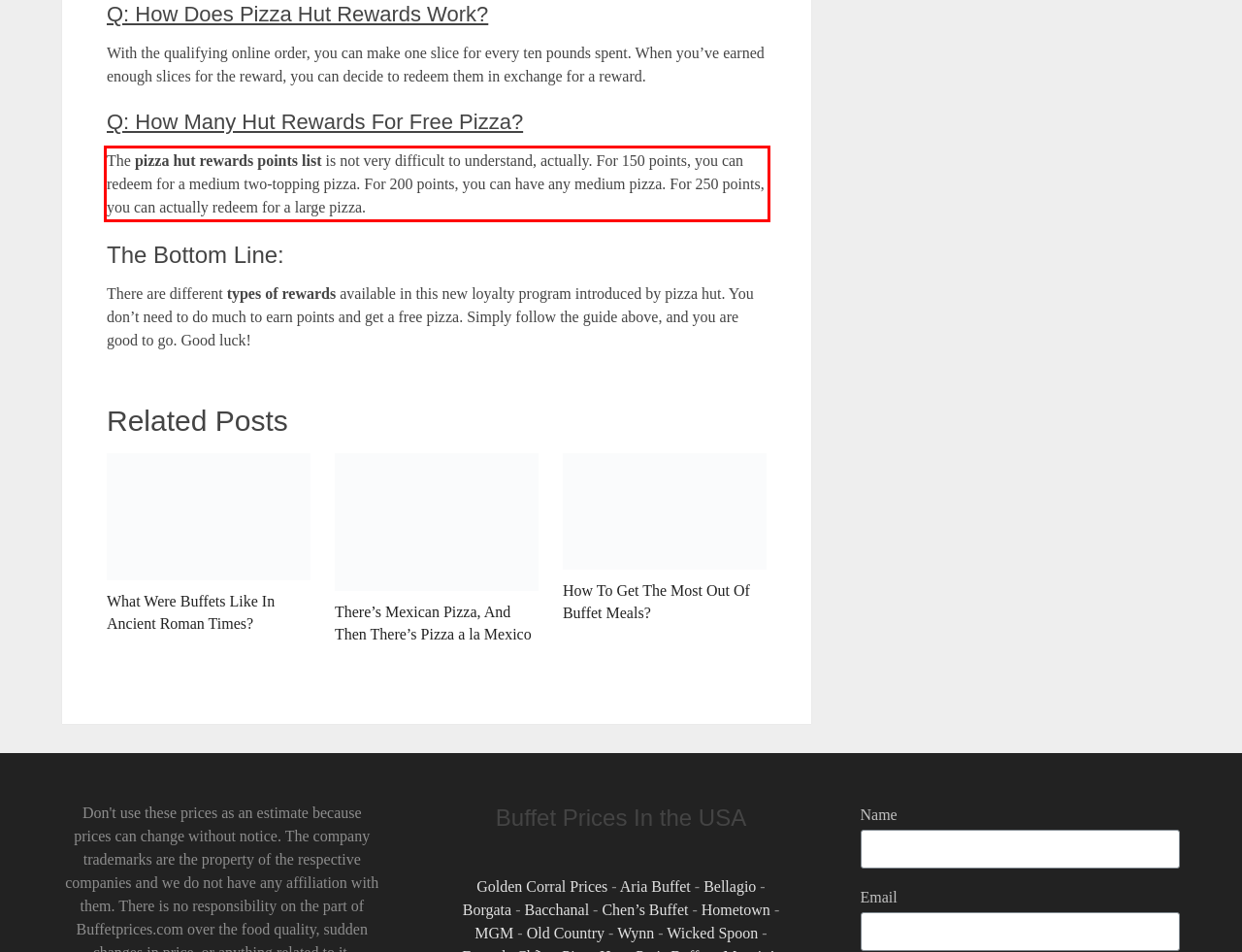Analyze the webpage screenshot and use OCR to recognize the text content in the red bounding box.

The pizza hut rewards points list is not very difficult to understand, actually. For 150 points, you can redeem for a medium two-topping pizza. For 200 points, you can have any medium pizza. For 250 points, you can actually redeem for a large pizza.